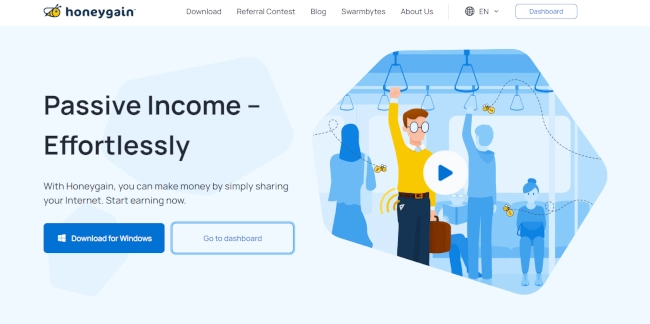Explain the image thoroughly, mentioning every notable detail.

The image presents an illustrated scene on the Honeygain website, emphasizing the theme of earning passive income effortlessly. In the foreground, a cheerful character wearing glasses holds onto a pole while engaging with a mobile device, representing the app's functionality for users seeking to monetize their unused internet connection. Surrounding him are stylized figures in a public transport setting, symbolizing a community that connects through the app. The background features a light blue color scheme, reinforcing a calm and approachable atmosphere. Prominent text highlights "Passive Income – Effortlessly," encouraging users to consider the convenience of earning money by simply sharing their internet. The call-to-action buttons invite visitors to "Download for Windows" or "Go to dashboard," making it easy for potential users to engage with the service.